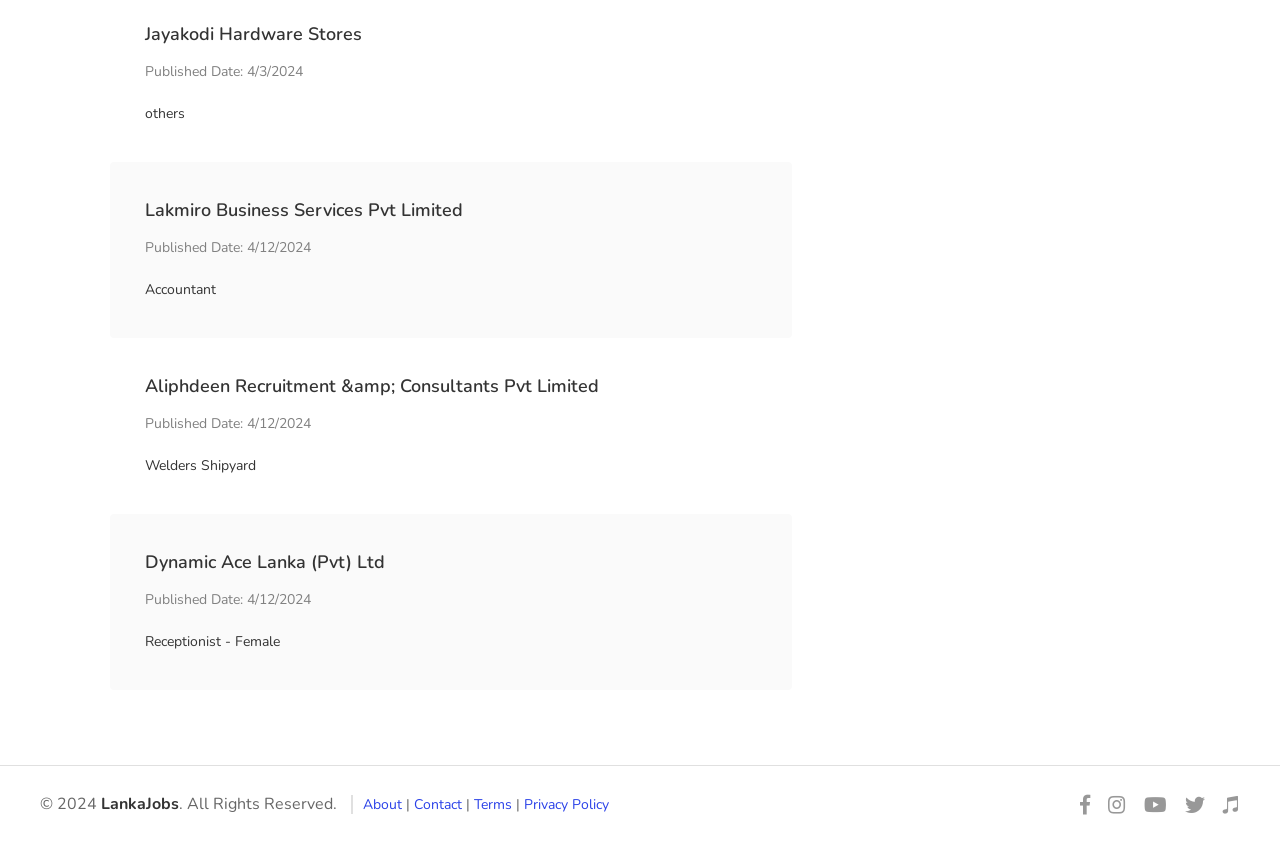Locate the bounding box coordinates of the clickable area to execute the instruction: "Contact us". Provide the coordinates as four float numbers between 0 and 1, represented as [left, top, right, bottom].

[0.323, 0.941, 0.361, 0.964]